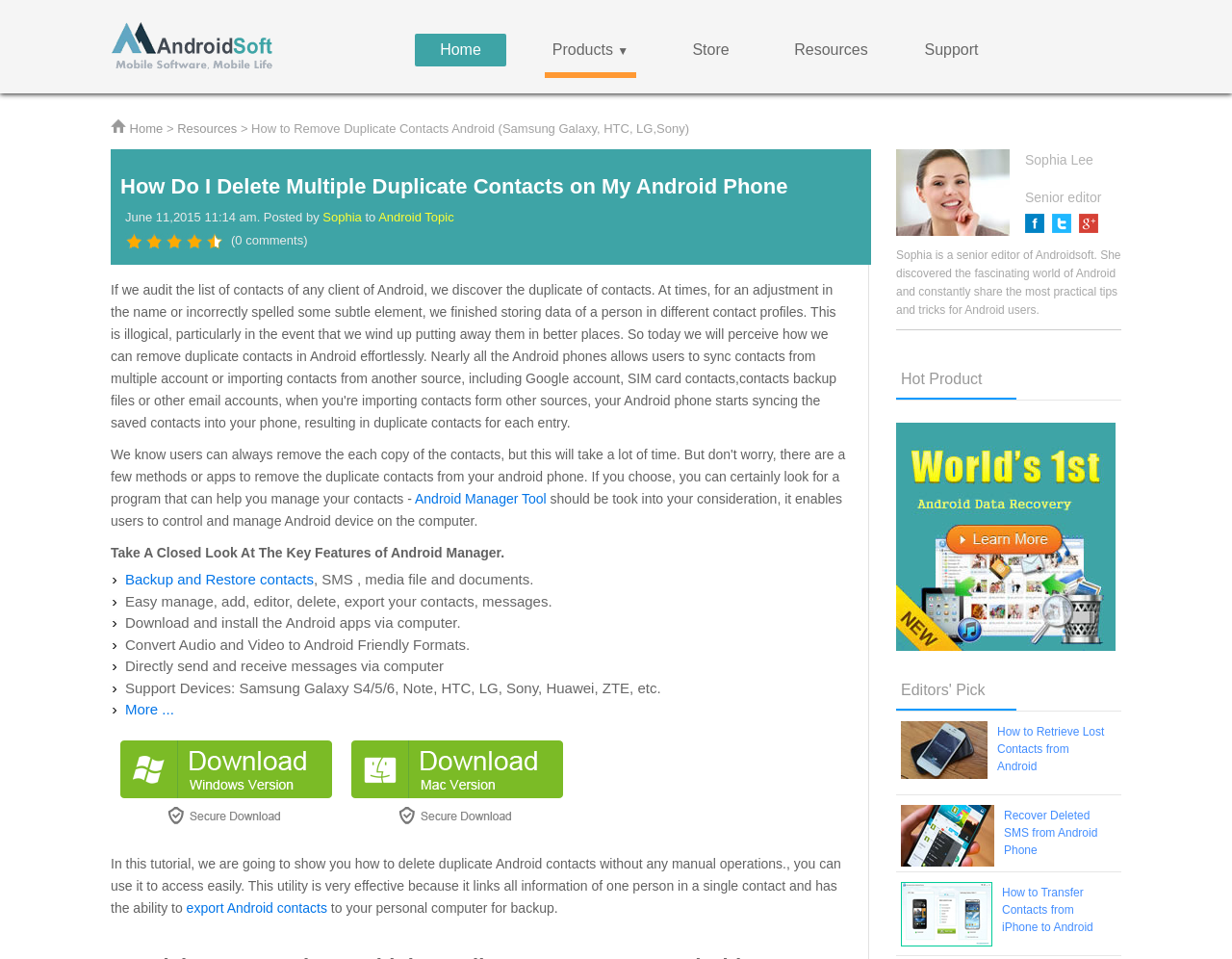Please find the bounding box for the following UI element description. Provide the coordinates in (top-left x, top-left y, bottom-right x, bottom-right y) format, with values between 0 and 1: export Android contacts

[0.151, 0.939, 0.266, 0.955]